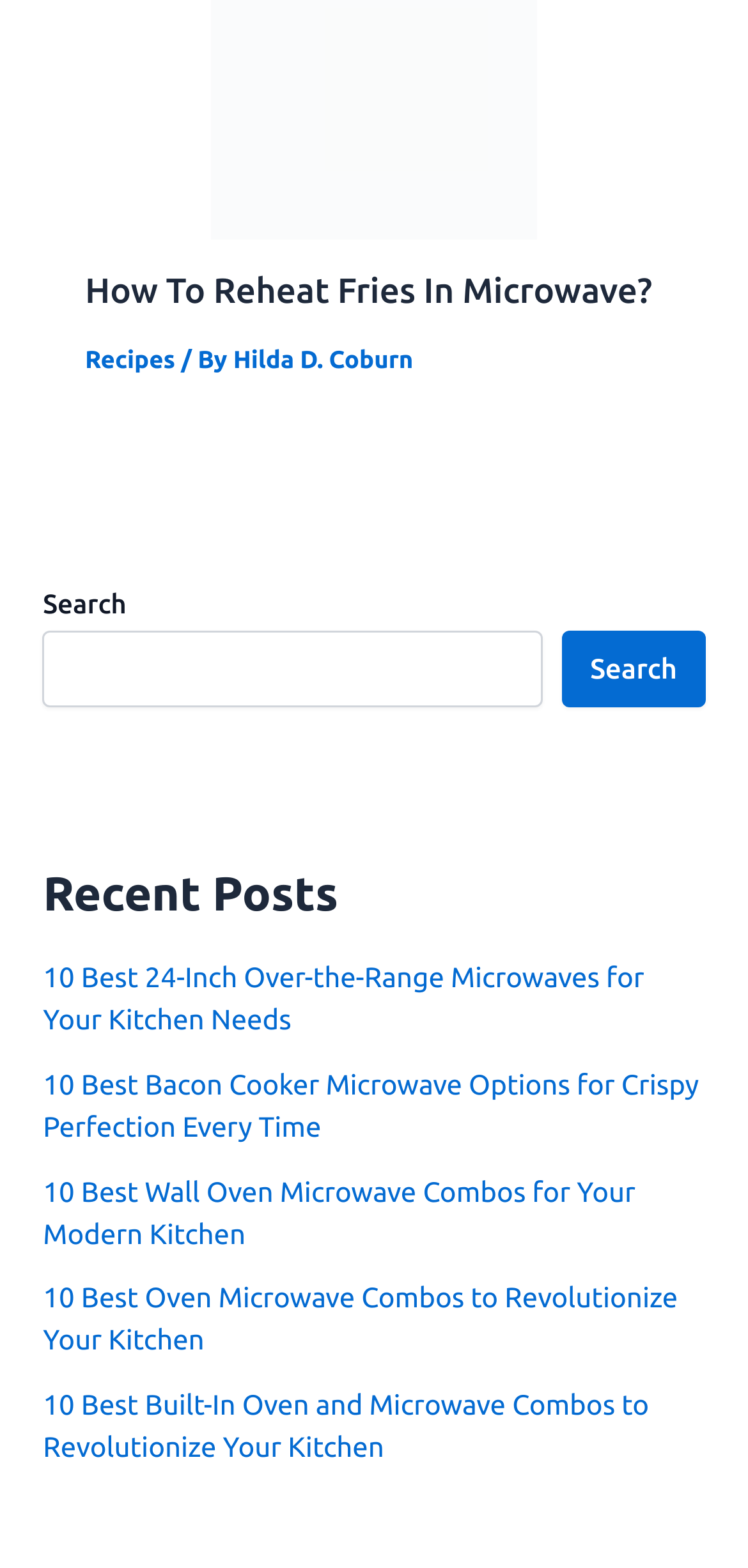Find the bounding box coordinates of the area that needs to be clicked in order to achieve the following instruction: "Read the article about reheating fried rice in the microwave". The coordinates should be specified as four float numbers between 0 and 1, i.e., [left, top, right, bottom].

[0.114, 0.037, 0.886, 0.057]